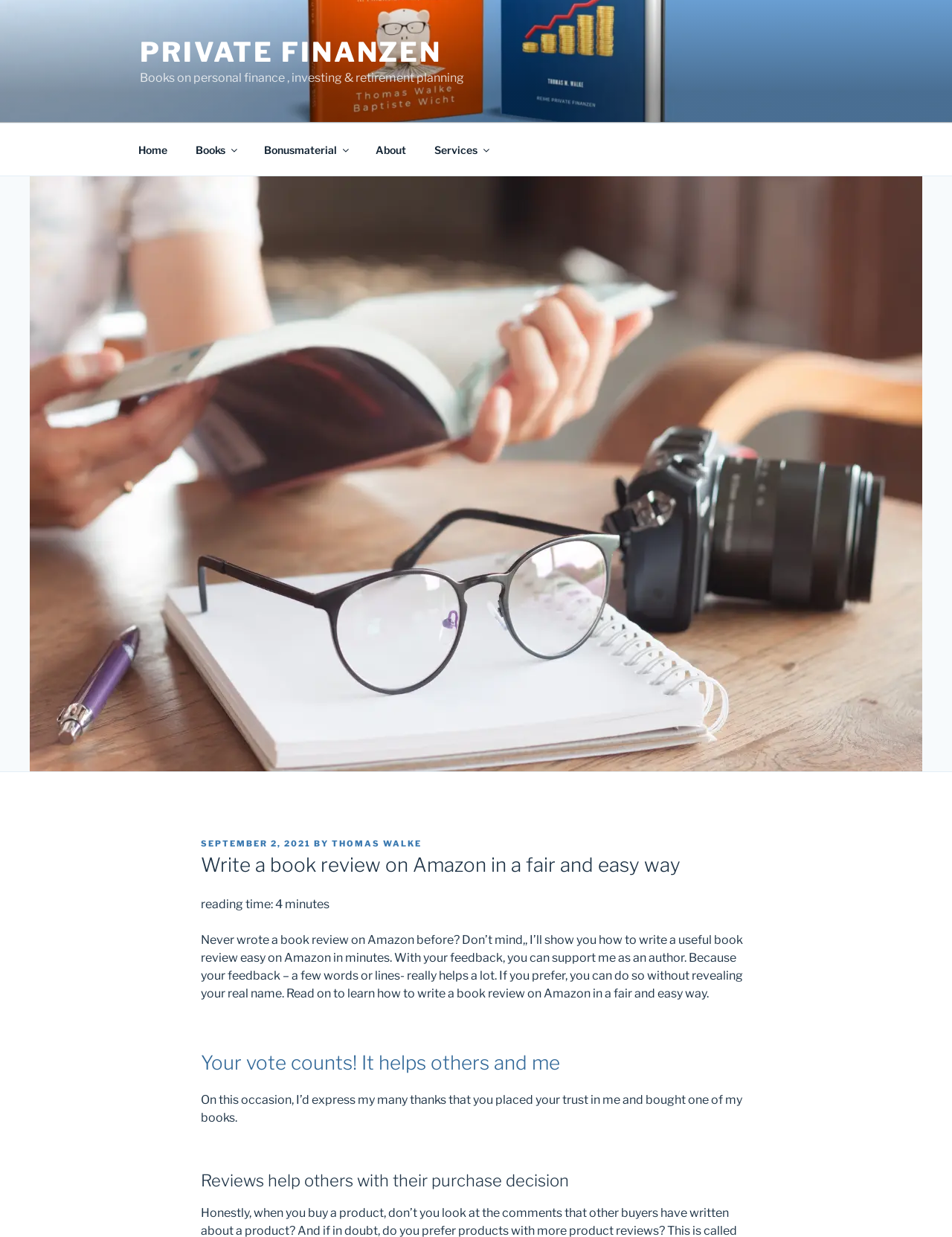Show the bounding box coordinates of the region that should be clicked to follow the instruction: "Click on the link to A Parent of Dengvaxia Victim Together with a Parent Who Formerly Covered Dengvaxia Case File TRO to Stop Pediatric Rollout of COVID Vaccines."

None